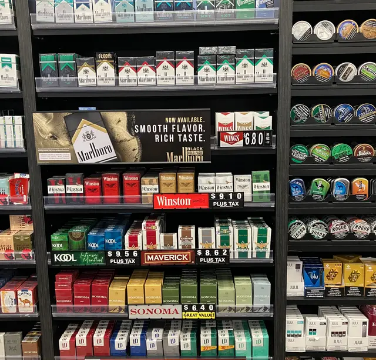Respond to the question below with a single word or phrase:
What is the layout of the shelves intended to achieve?

Maximizing visibility and accessibility